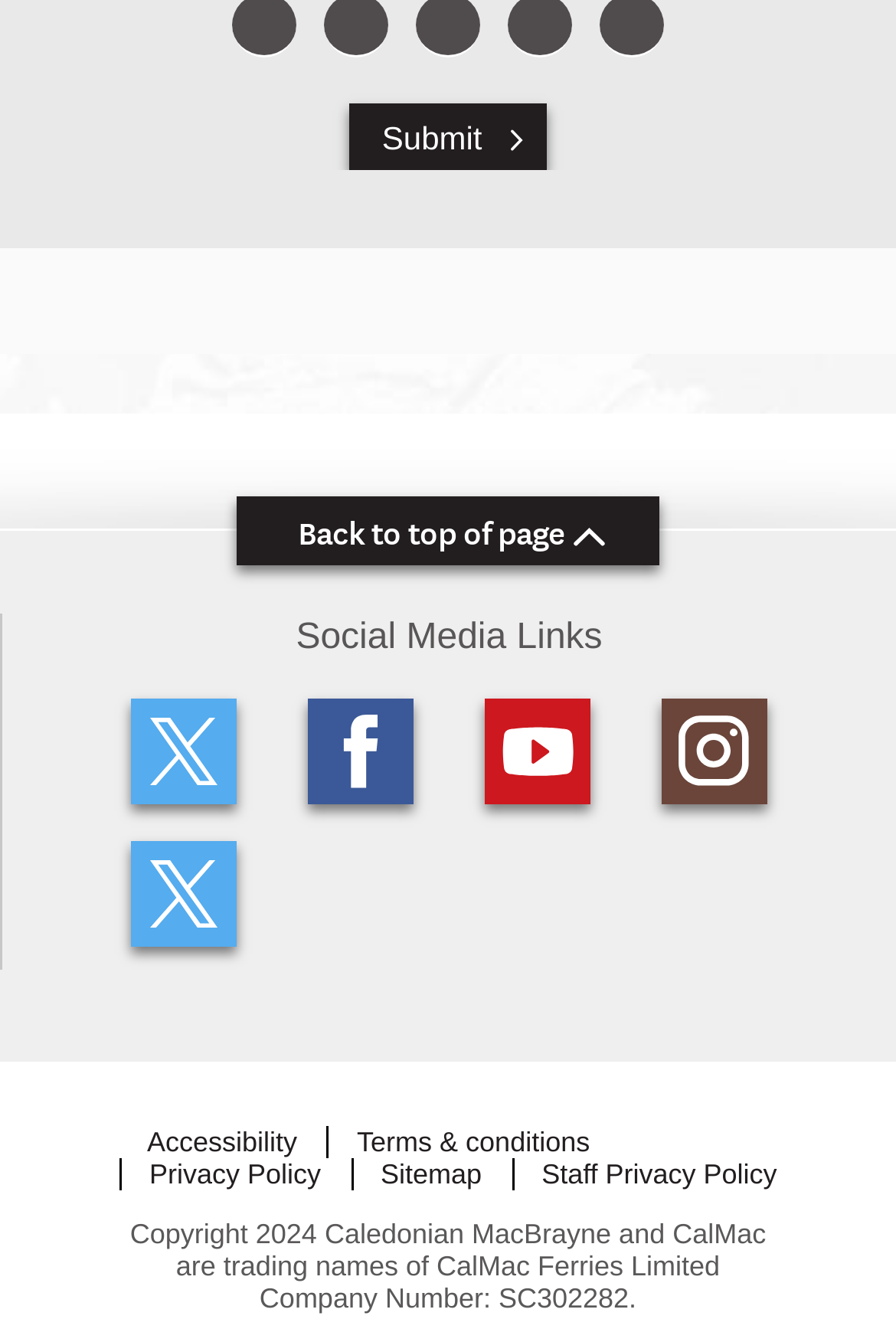Provide the bounding box coordinates of the HTML element described by the text: "Back to top of page". The coordinates should be in the format [left, top, right, bottom] with values between 0 and 1.

[0.264, 0.369, 0.736, 0.421]